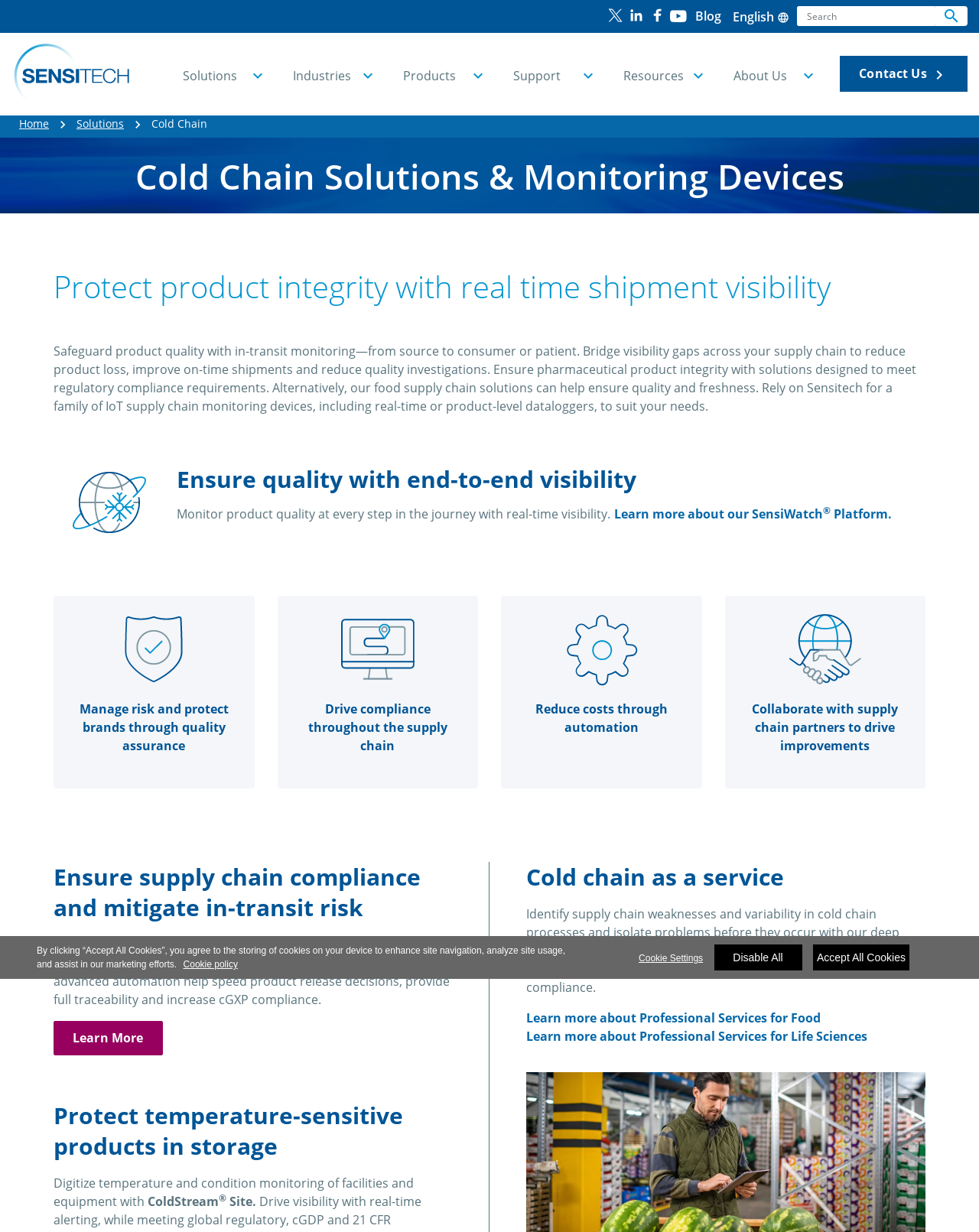Identify the bounding box coordinates for the UI element described as follows: "searchSearch for information". Ensure the coordinates are four float numbers between 0 and 1, formatted as [left, top, right, bottom].

[0.955, 0.005, 0.988, 0.021]